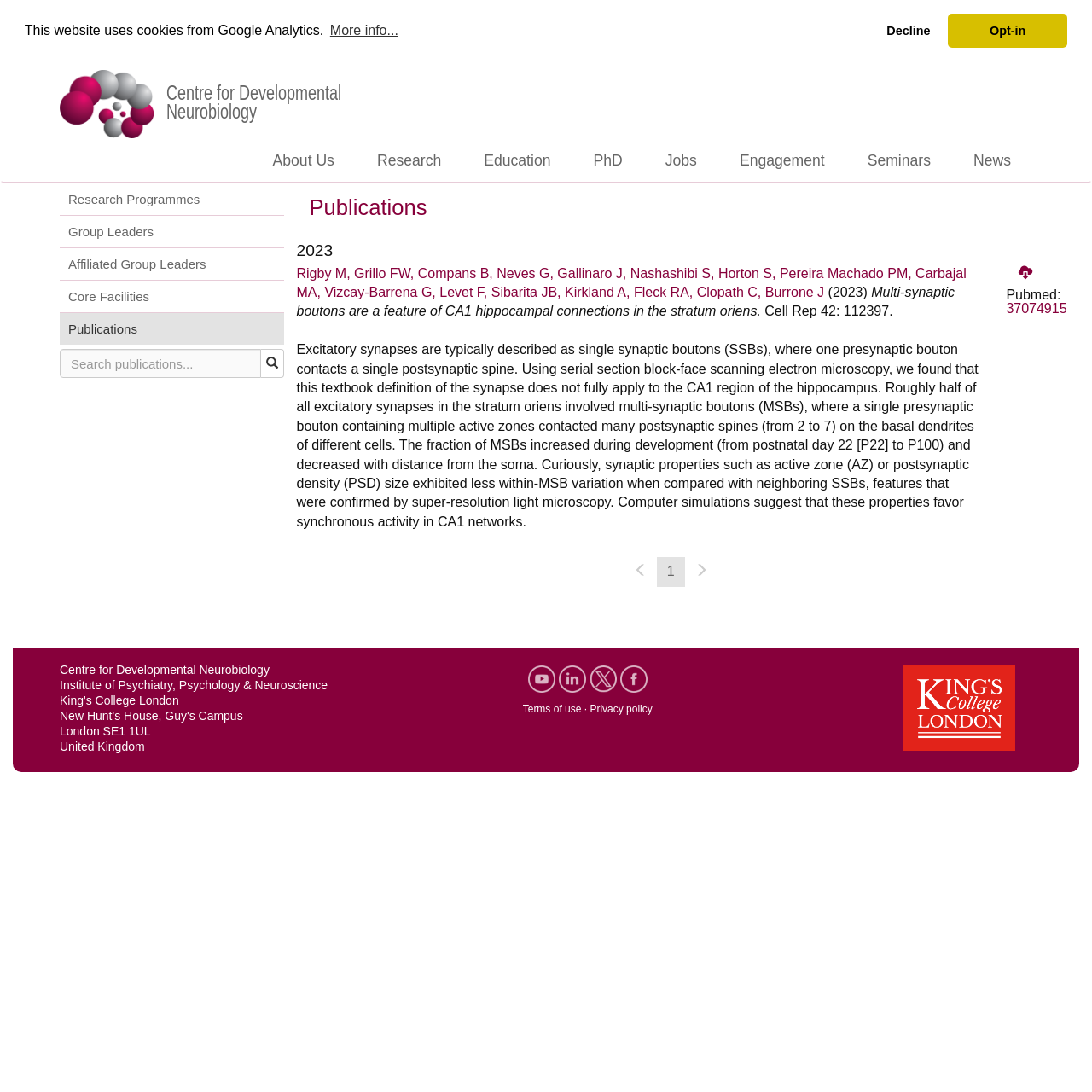Using a single word or phrase, answer the following question: 
What is the name of the research centre?

Centre for Developmental Neurobiology